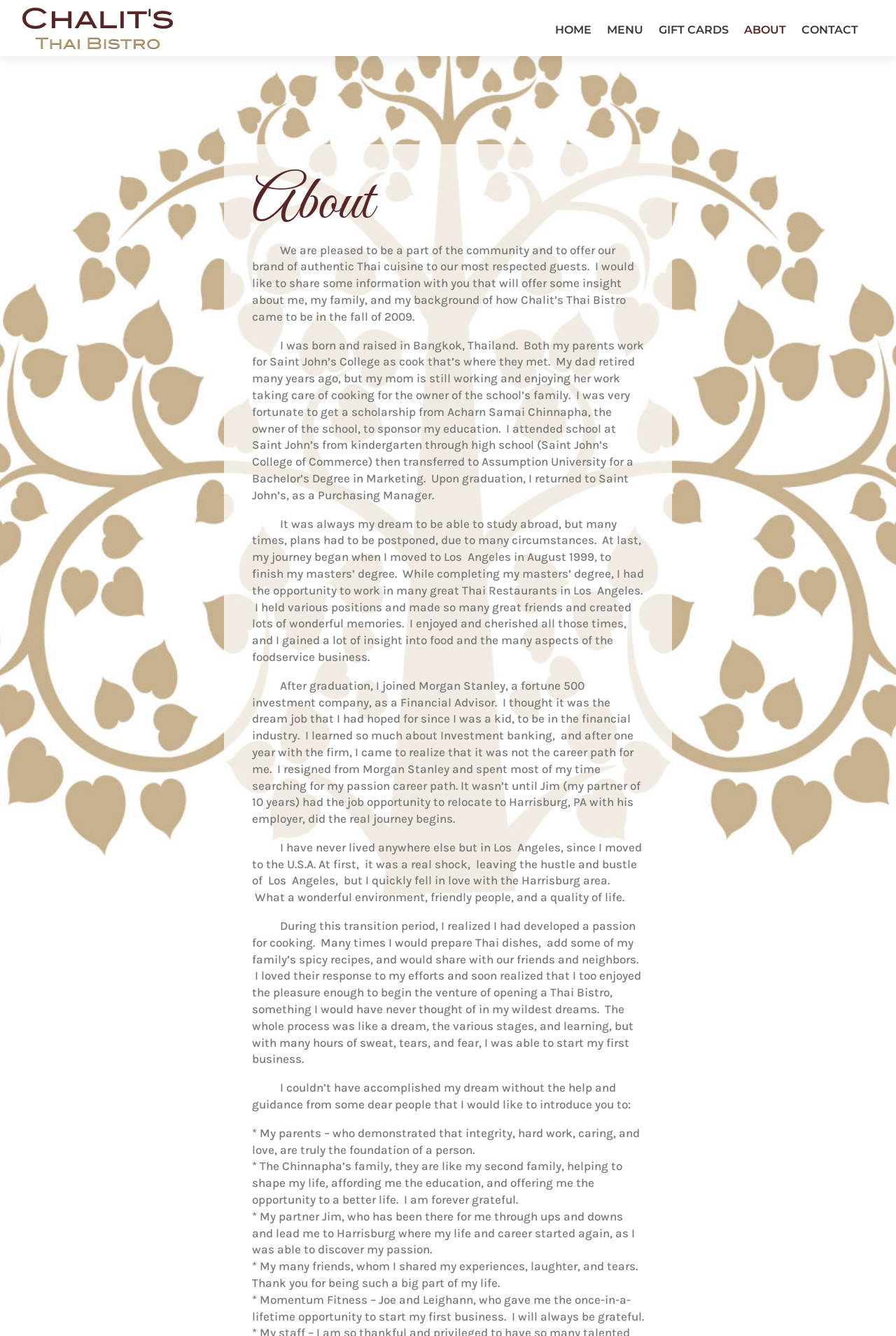Determine the bounding box coordinates (top-left x, top-left y, bottom-right x, bottom-right y) of the UI element described in the following text: About

[0.83, 0.019, 0.877, 0.042]